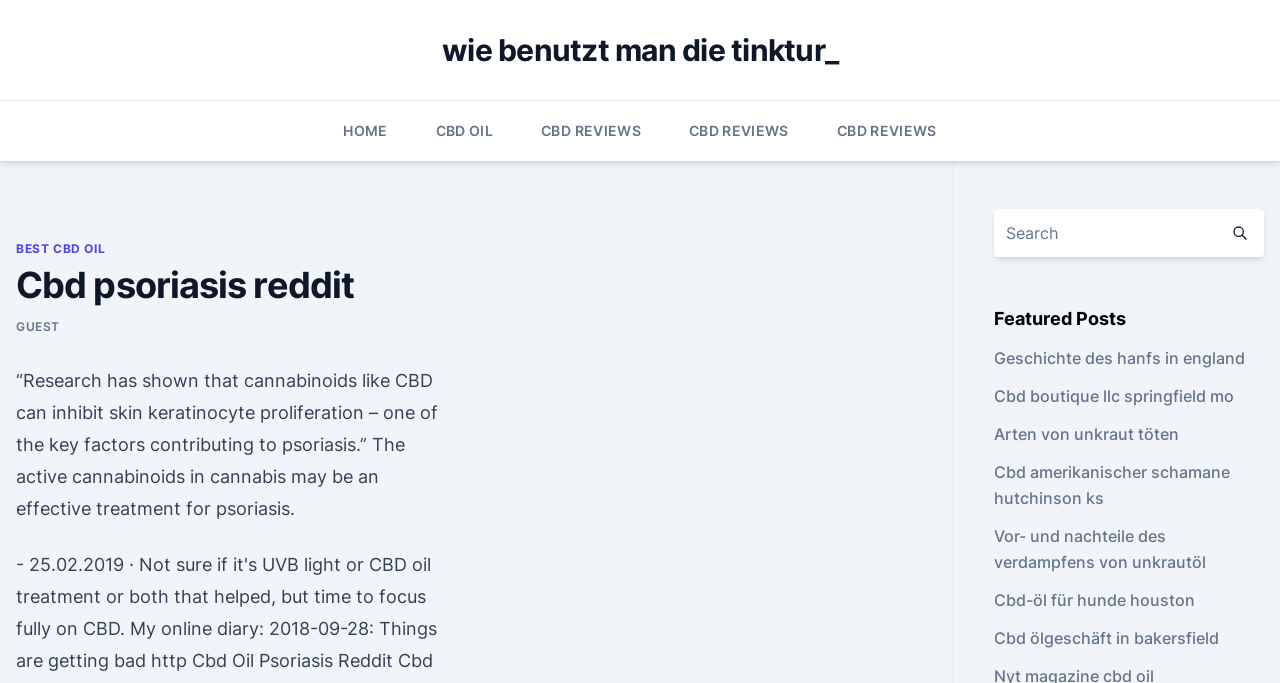Please locate the bounding box coordinates of the region I need to click to follow this instruction: "go to ABOUT US".

None